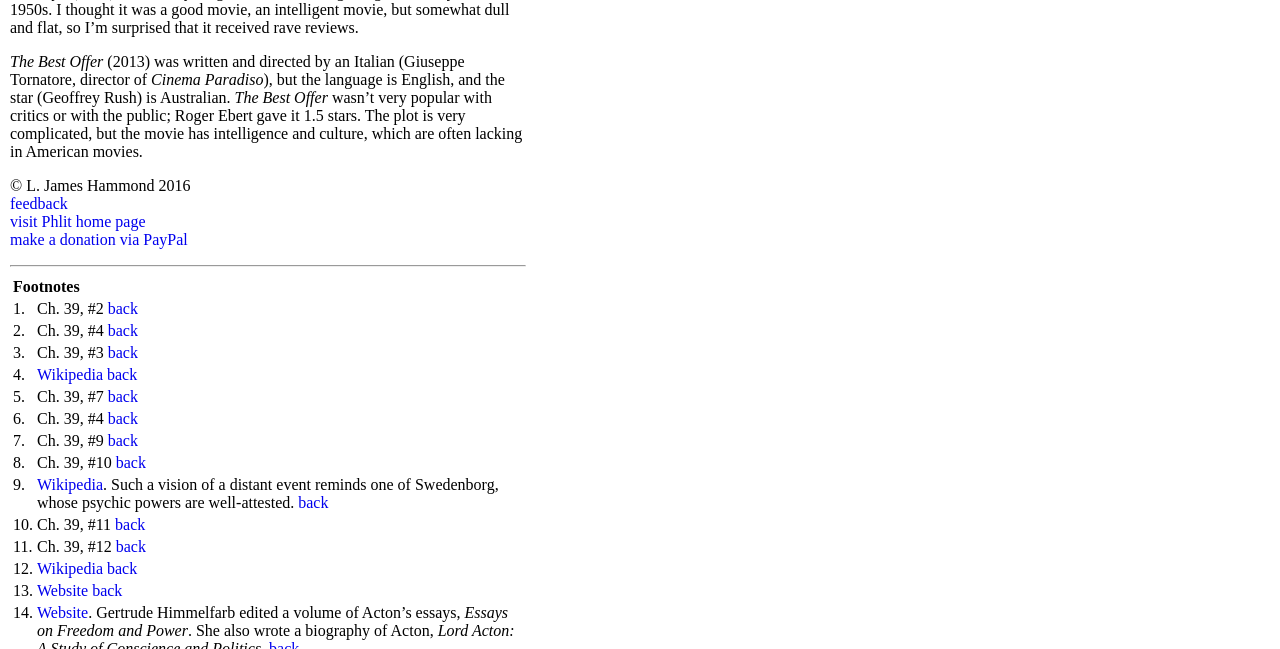Who is the author of the article?
Based on the image, respond with a single word or phrase.

L. James Hammond